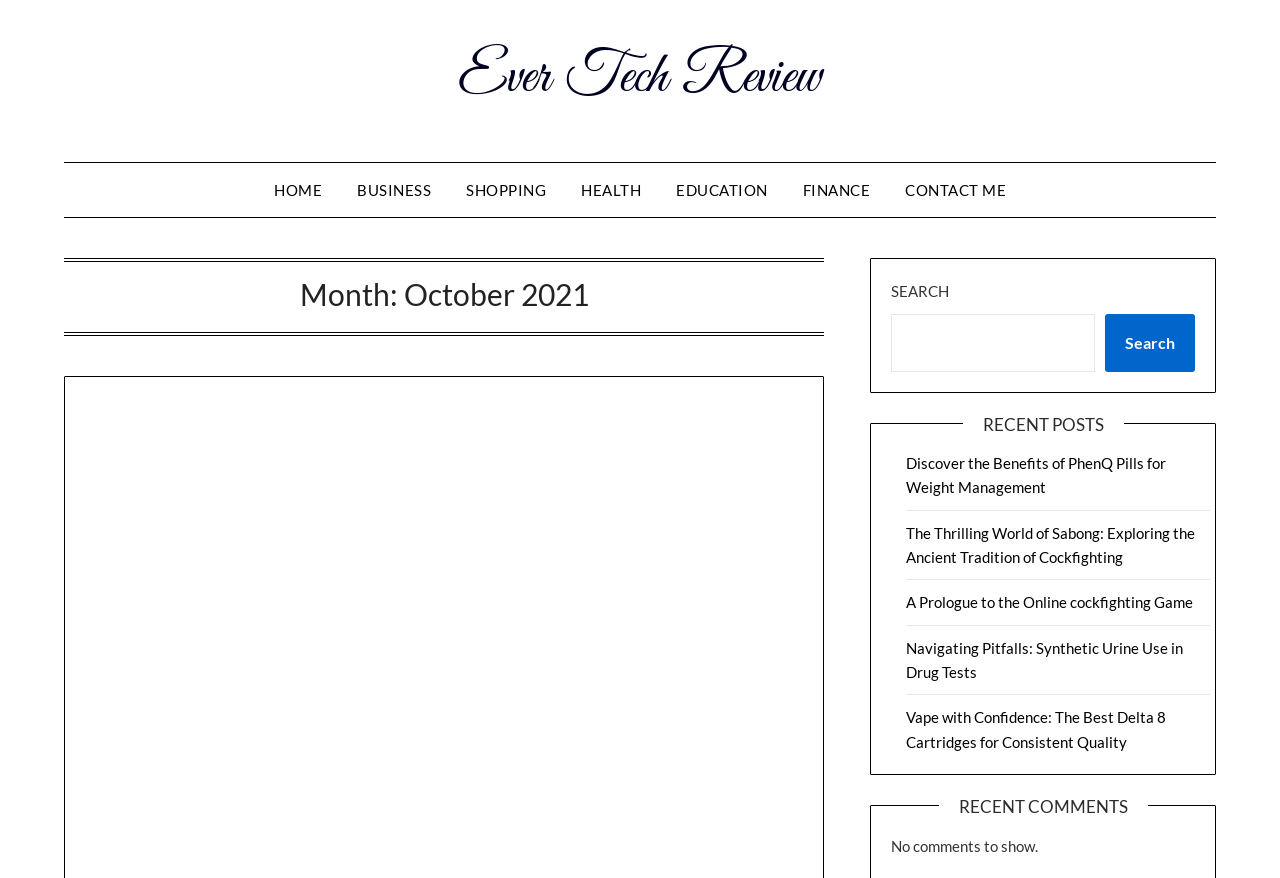Kindly provide the bounding box coordinates of the section you need to click on to fulfill the given instruction: "go to home page".

[0.202, 0.186, 0.264, 0.248]